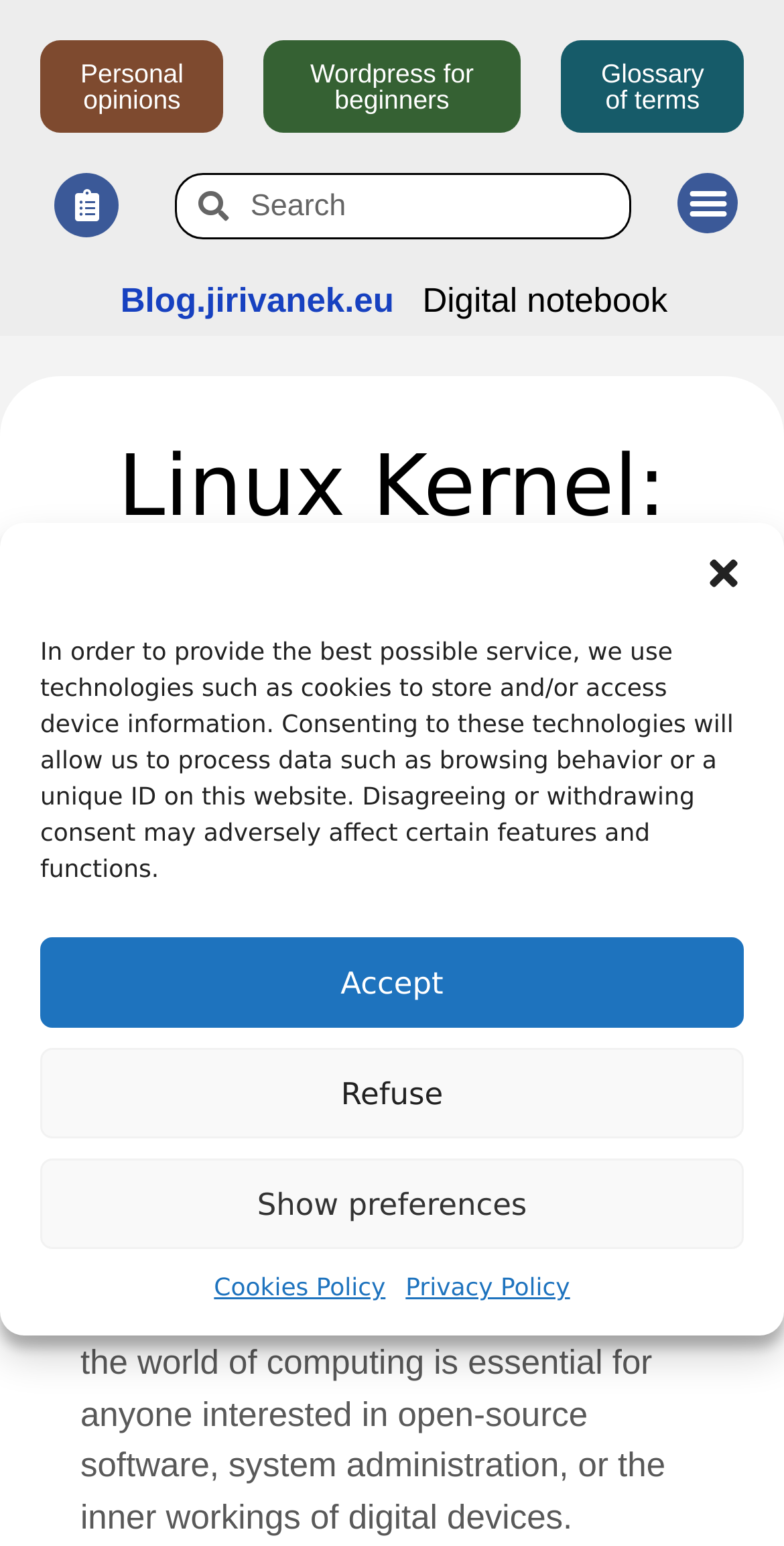Specify the bounding box coordinates of the area to click in order to execute this command: 'Go to Personal opinions'. The coordinates should consist of four float numbers ranging from 0 to 1, and should be formatted as [left, top, right, bottom].

[0.051, 0.026, 0.285, 0.086]